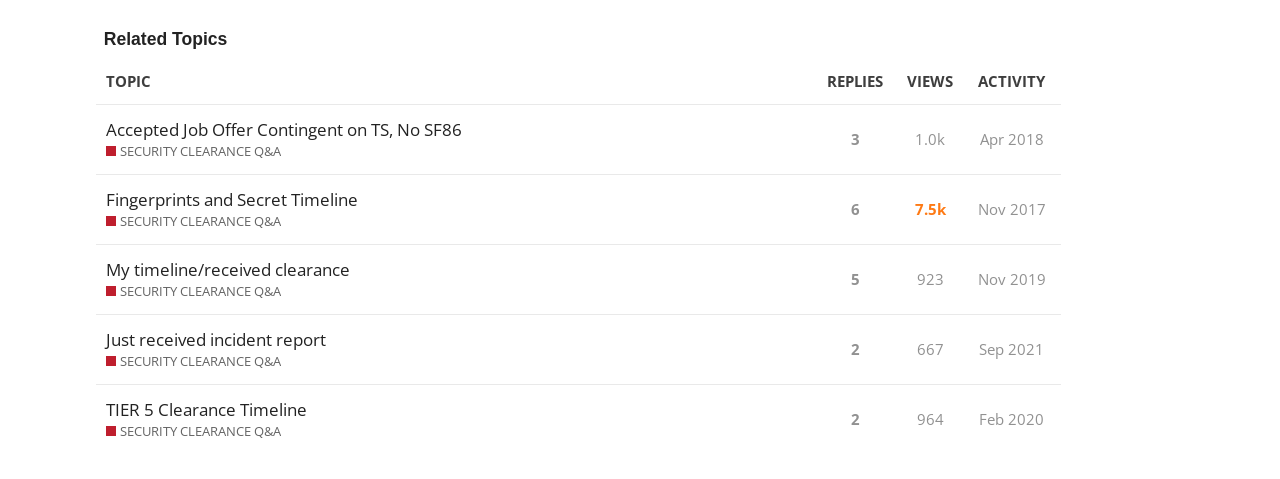Give a concise answer of one word or phrase to the question: 
What is the topic with the most replies?

Fingerprints and Secret Timeline